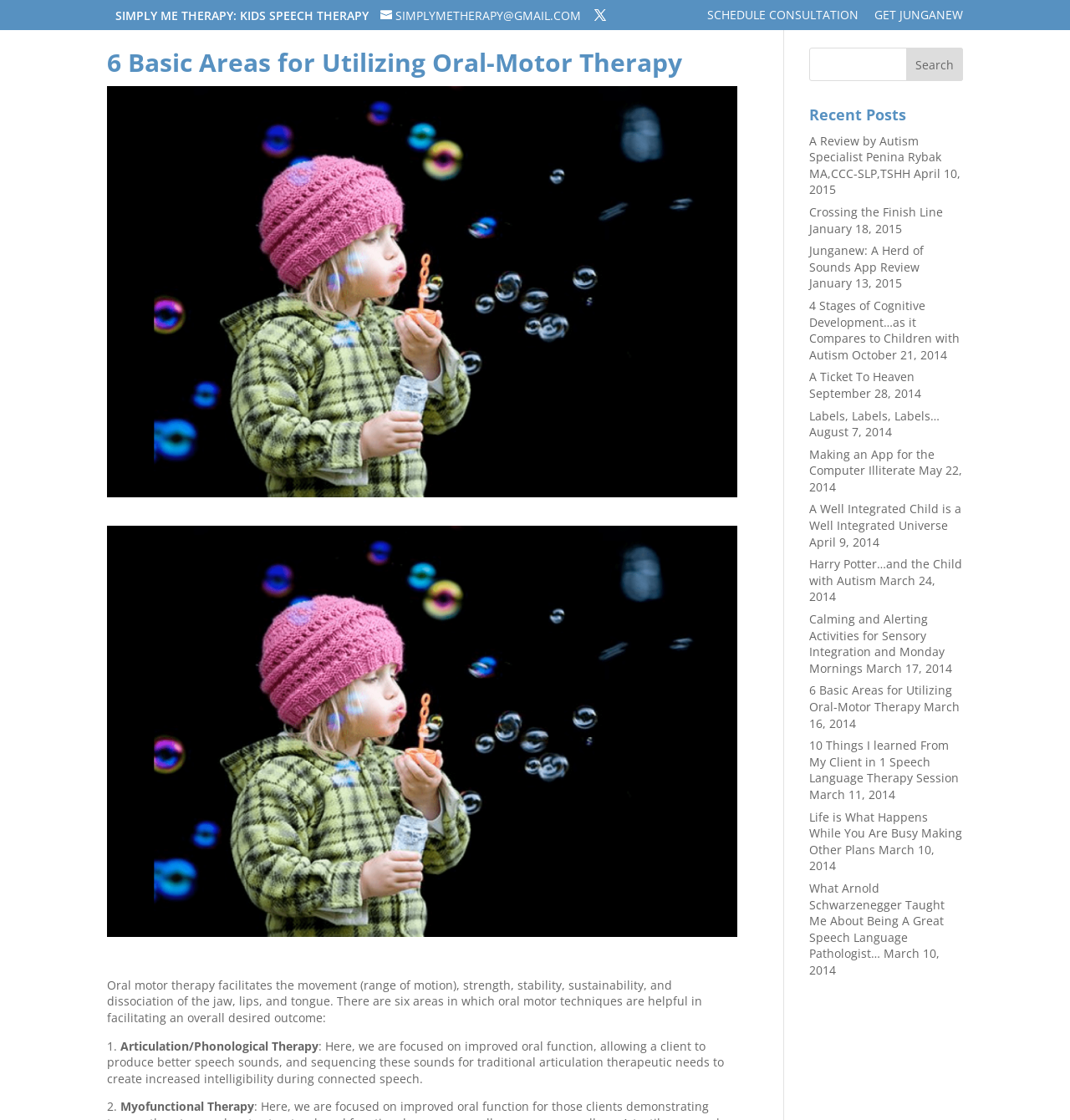Detail the various sections and features of the webpage.

This webpage is about Kids Speech Therapy NJ, with a focus on oral-motor therapy. At the top, there is a header section with the title "SIMPLY ME THERAPY: KIDS SPEECH THERAPY" and a few links, including an email address and social media icons. Below this, there is a prominent heading "6 Basic Areas for Utilizing Oral-Motor Therapy" followed by a link to schedule a consultation and another link to get JunganeW.

The main content of the page is divided into two sections. On the left, there is a large image of a child blowing bubbles, accompanied by a brief description of oral motor therapy and its benefits. Below this, there are six numbered points, each describing a different area where oral motor techniques are helpful, including articulation/phonological therapy and myofunctional therapy.

On the right, there is a search bar with a button, followed by a section titled "Recent Posts" that lists 12 article titles with their corresponding dates. These articles appear to be related to speech therapy, autism, and child development.

Overall, the webpage has a clean and organized layout, with a clear focus on providing information about oral-motor therapy and speech therapy services for children.